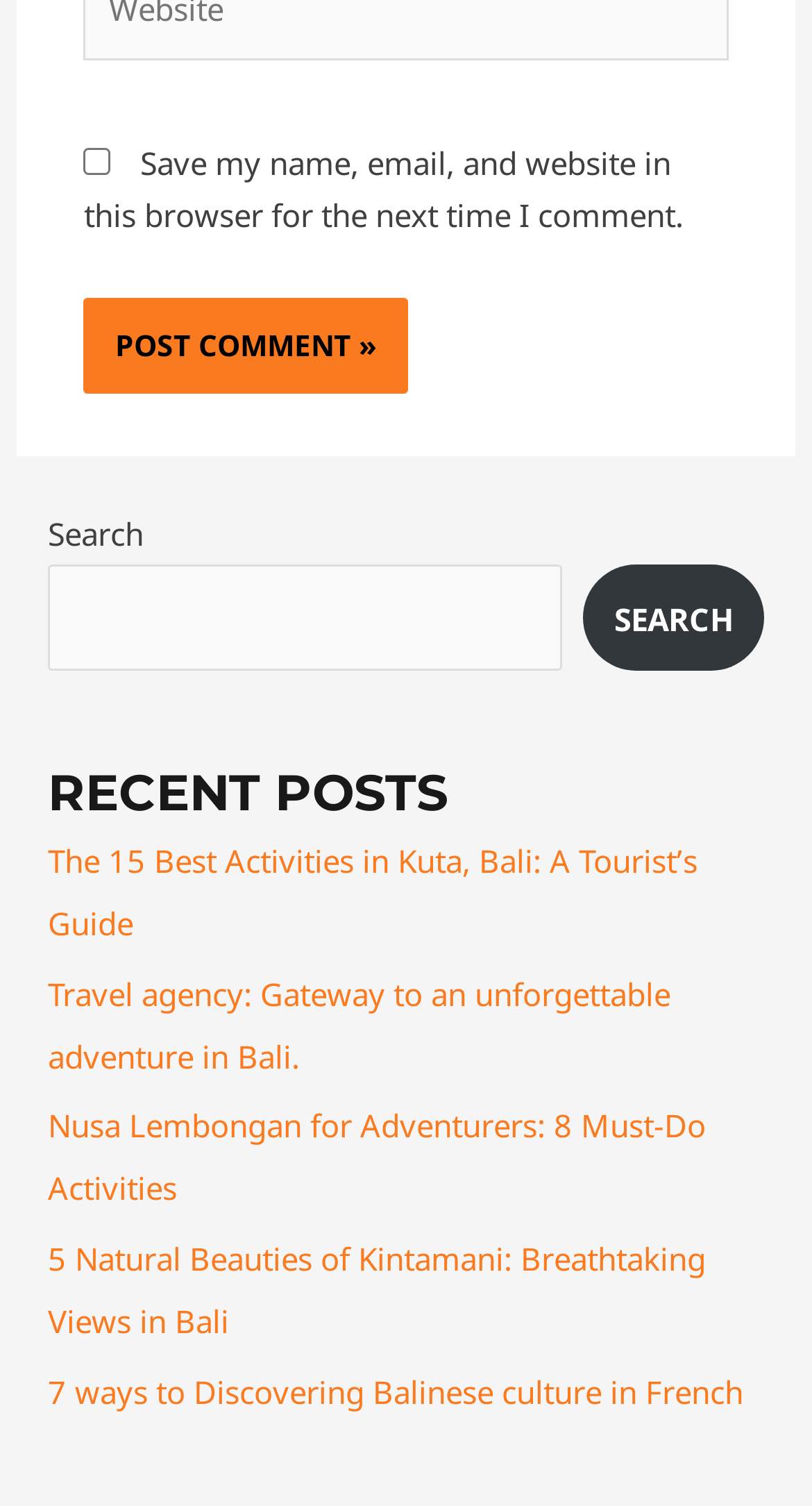Locate the bounding box coordinates of the element's region that should be clicked to carry out the following instruction: "Search for something". The coordinates need to be four float numbers between 0 and 1, i.e., [left, top, right, bottom].

[0.059, 0.375, 0.692, 0.446]